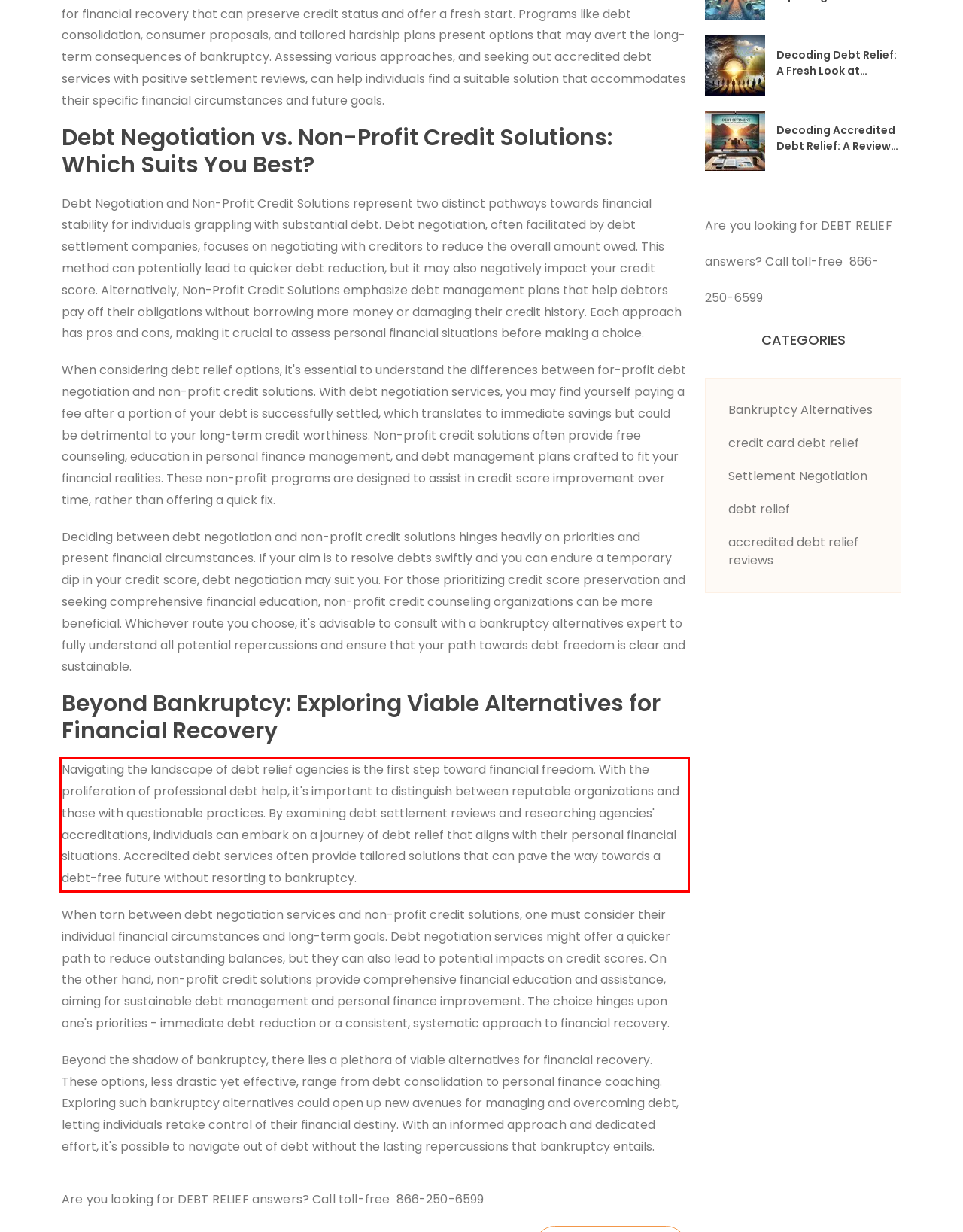Identify the text inside the red bounding box in the provided webpage screenshot and transcribe it.

Navigating the landscape of debt relief agencies is the first step toward financial freedom. With the proliferation of professional debt help, it's important to distinguish between reputable organizations and those with questionable practices. By examining debt settlement reviews and researching agencies' accreditations, individuals can embark on a journey of debt relief that aligns with their personal financial situations. Accredited debt services often provide tailored solutions that can pave the way towards a debt-free future without resorting to bankruptcy.